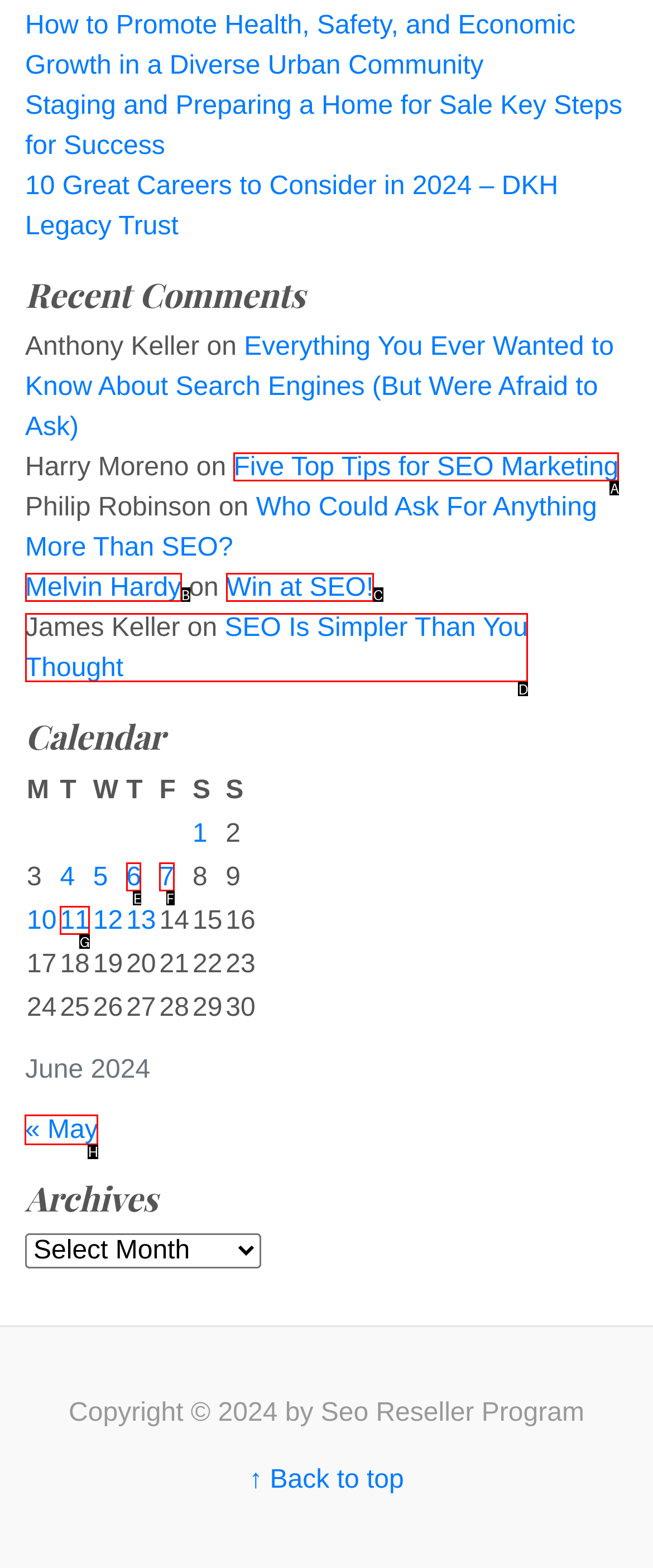Identify which HTML element should be clicked to fulfill this instruction: Go to the previous month Reply with the correct option's letter.

H